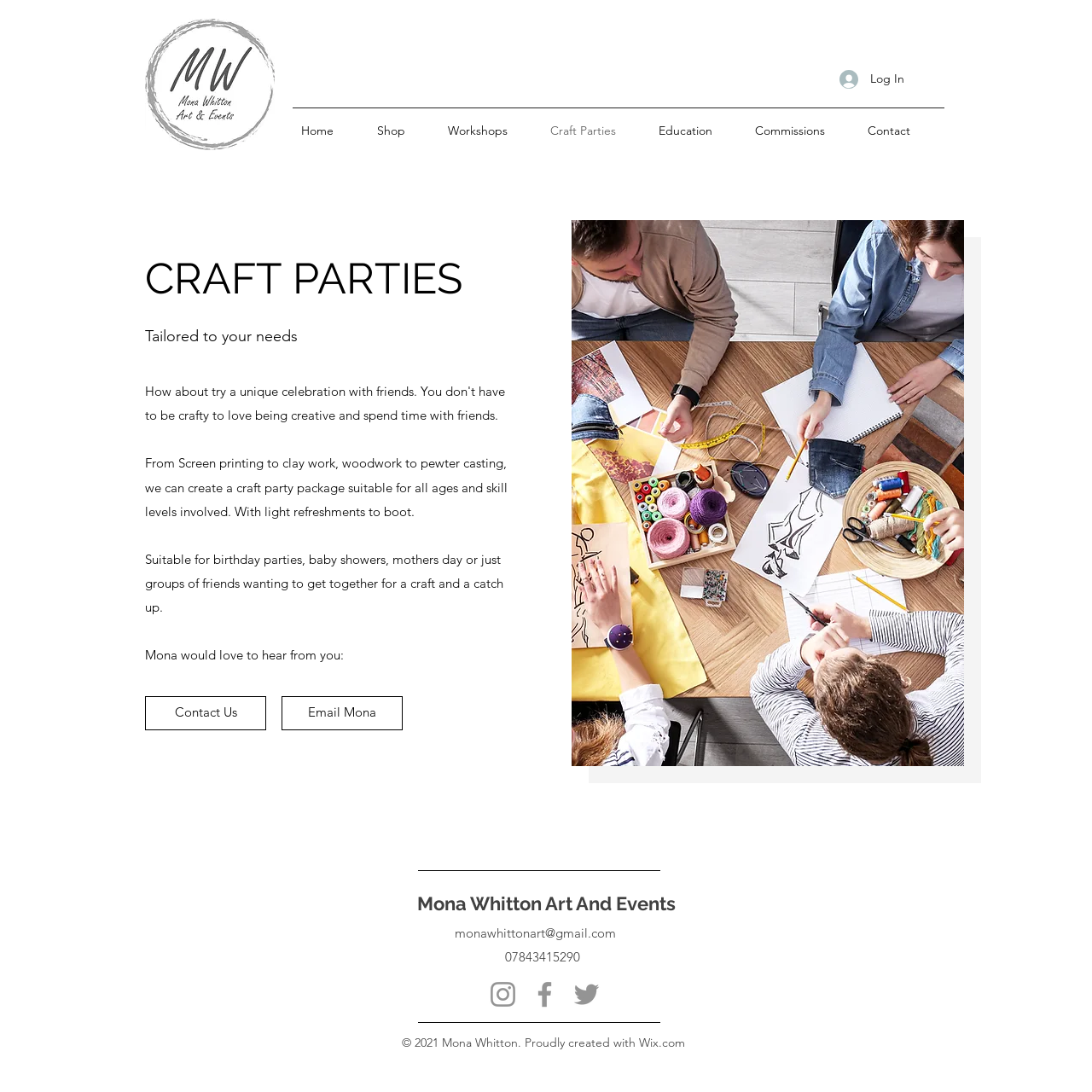What is the bounding box coordinate of the 'Log In' button?
Answer with a single word or phrase, using the screenshot for reference.

[0.758, 0.058, 0.828, 0.087]